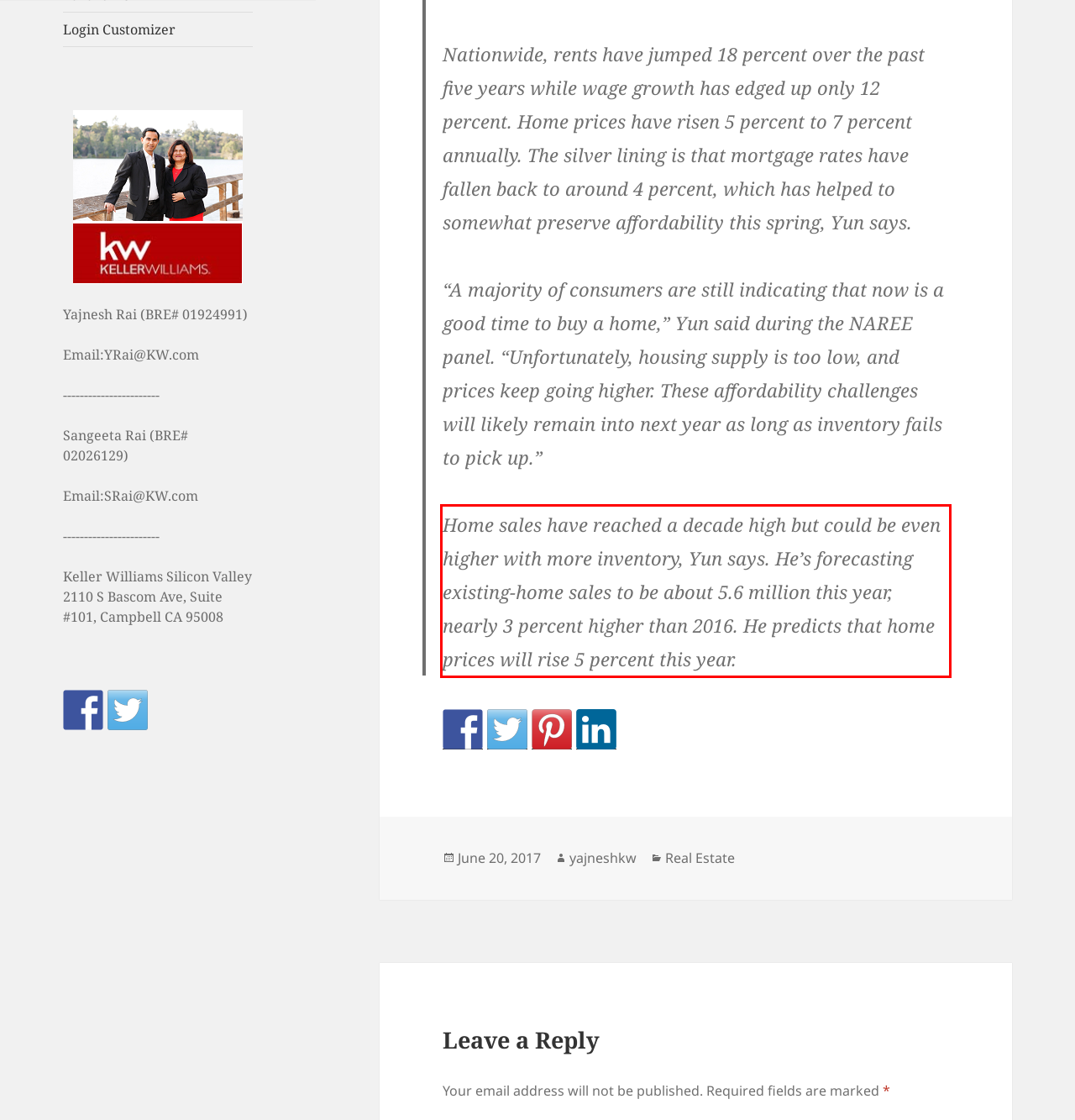You are looking at a screenshot of a webpage with a red rectangle bounding box. Use OCR to identify and extract the text content found inside this red bounding box.

Home sales have reached a decade high but could be even higher with more inventory, Yun says. He’s forecasting existing-home sales to be about 5.6 million this year, nearly 3 percent higher than 2016. He predicts that home prices will rise 5 percent this year.